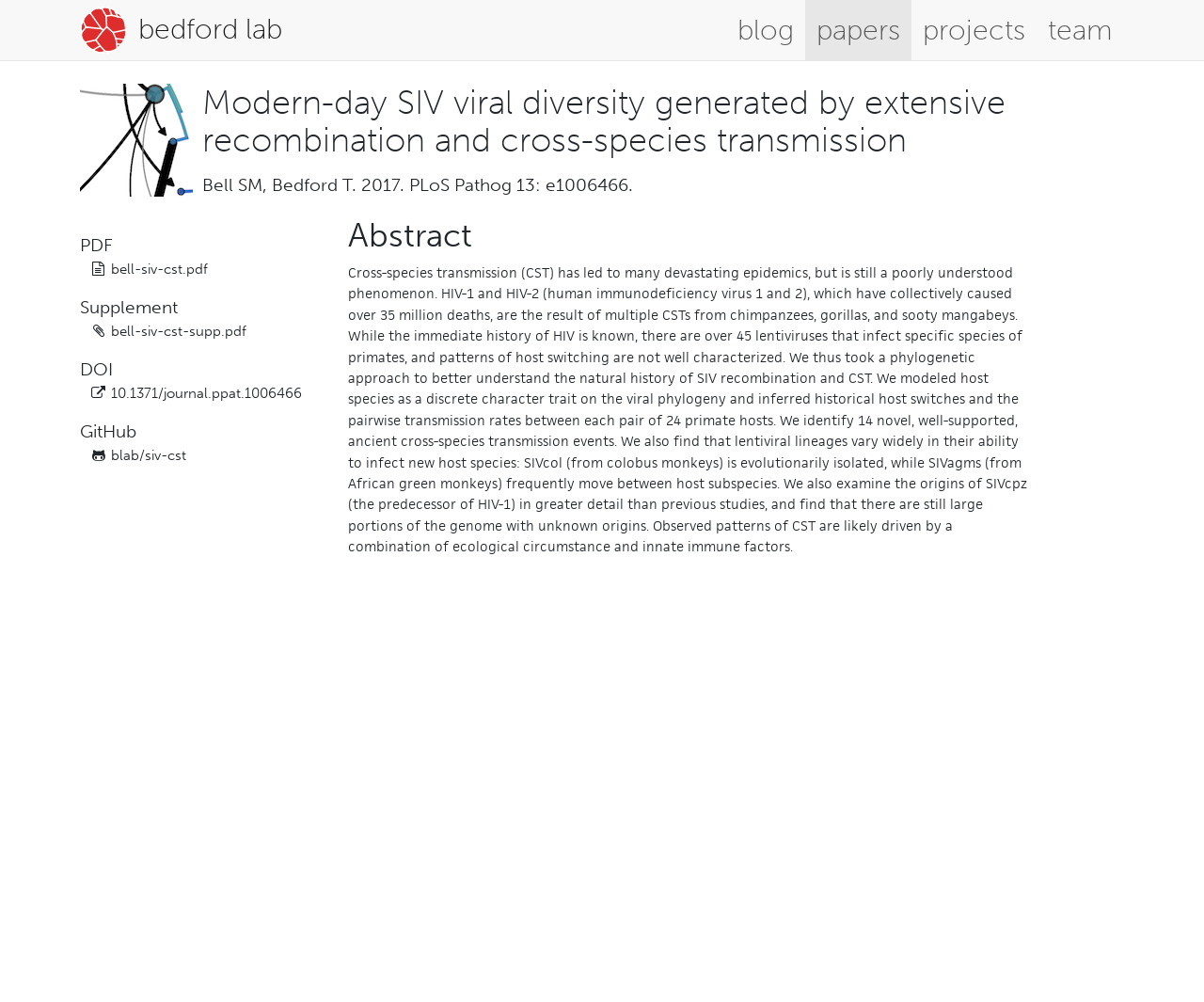What is the title of the paper mentioned on the webpage?
Analyze the image and deliver a detailed answer to the question.

I found the StaticText element with the text 'Bell SM, Bedford T. 2017. PLoS Pathog 13: e1006466.', which appears to be the title of a paper.